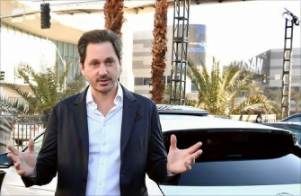Is the vehicle in the image a self-driving car?
Please utilize the information in the image to give a detailed response to the question.

Although the context hints at discussions around self-driving vehicles, there is no explicit indication in the image that the vehicle is a self-driving car.